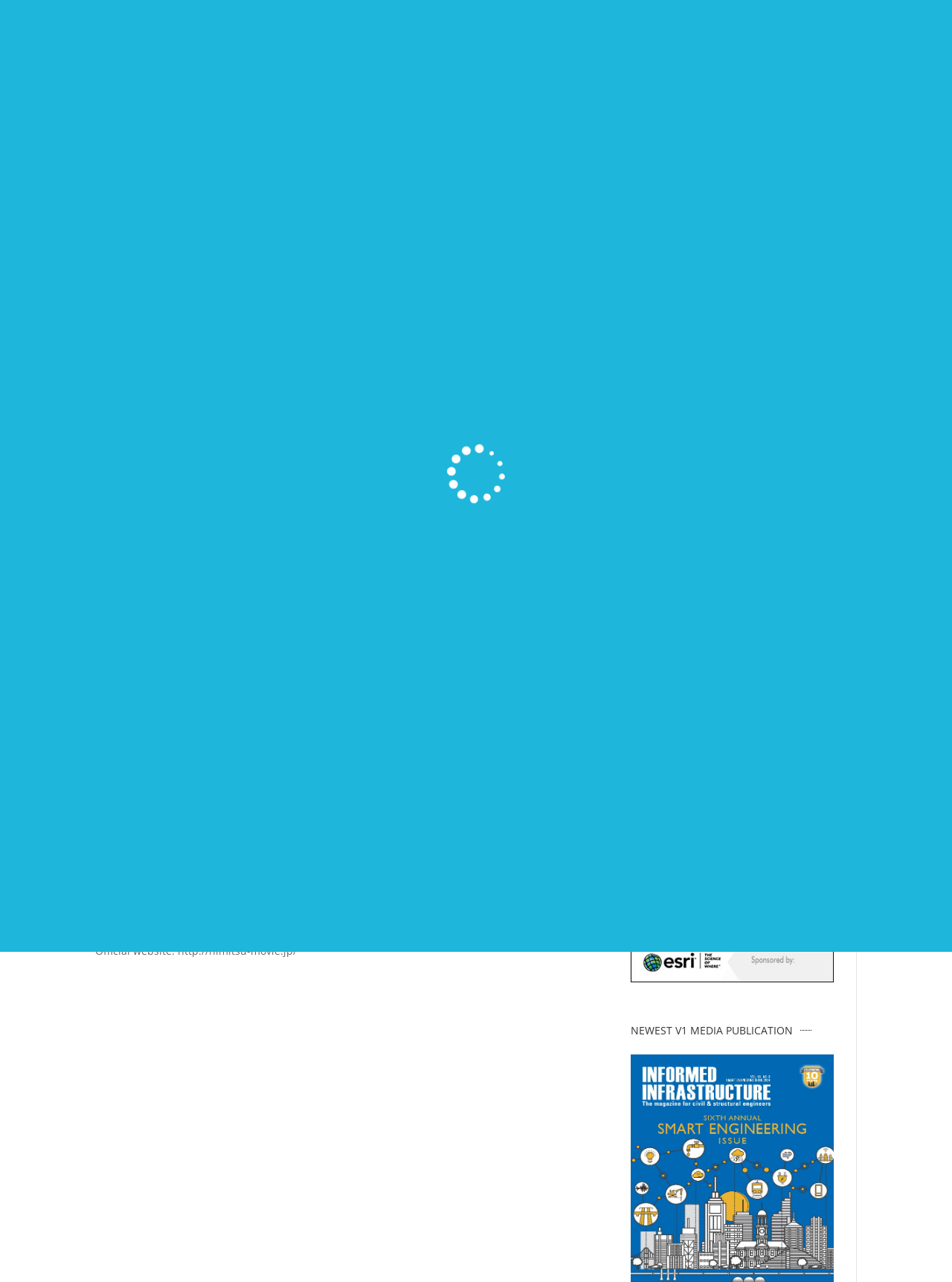Please find and report the bounding box coordinates of the element to click in order to perform the following action: "Subscribe to the newsletter". The coordinates should be expressed as four float numbers between 0 and 1, in the format [left, top, right, bottom].

[0.817, 0.019, 0.87, 0.044]